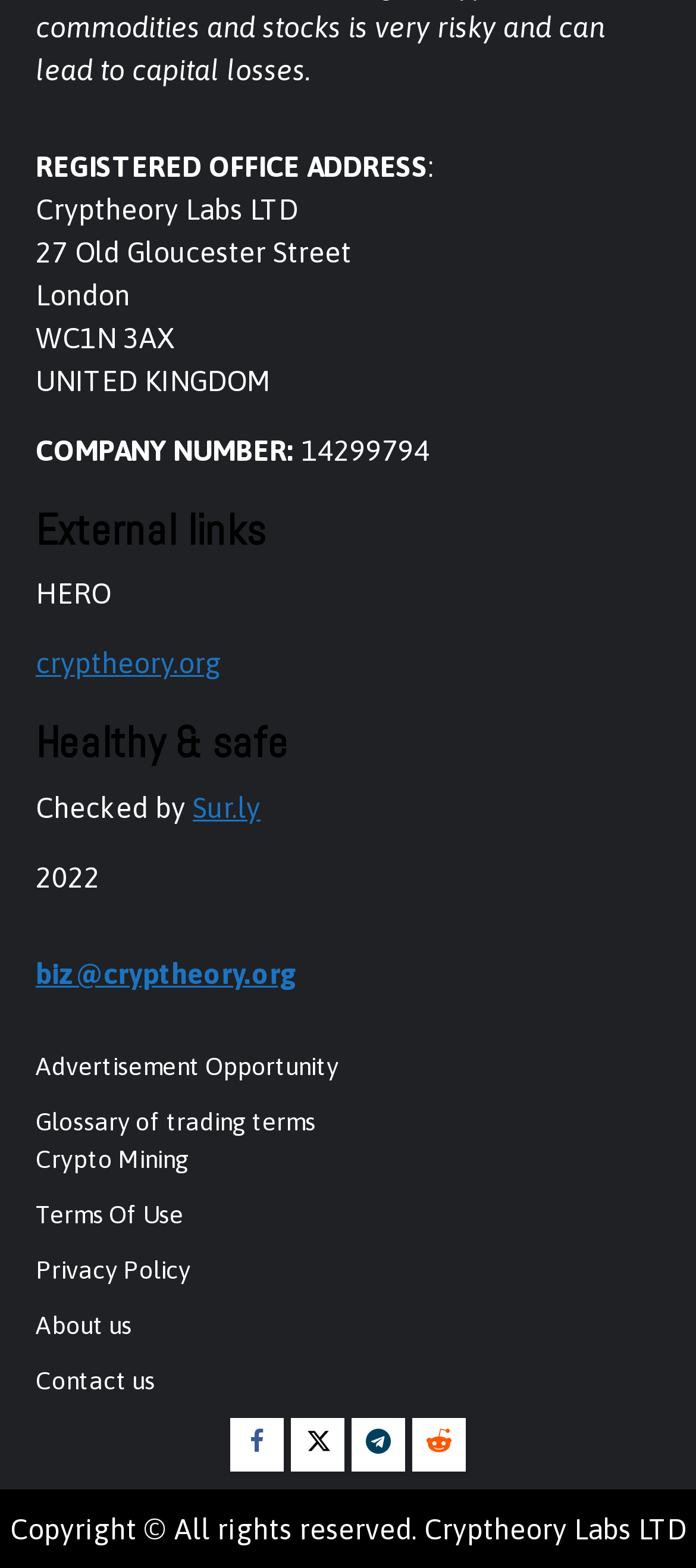How many social media links are there?
Look at the image and answer the question with a single word or phrase.

4